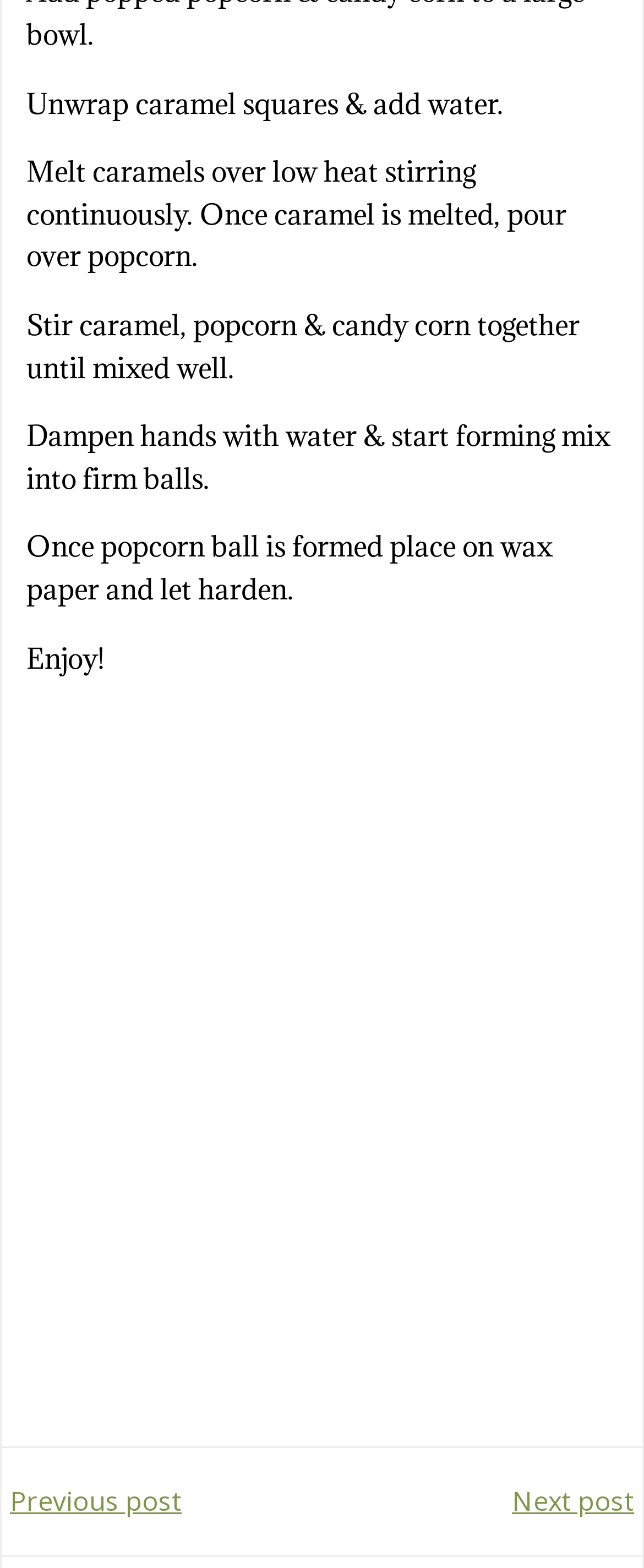What is the purpose of dampening hands with water?
Based on the image, answer the question with a single word or brief phrase.

To form mix into firm balls